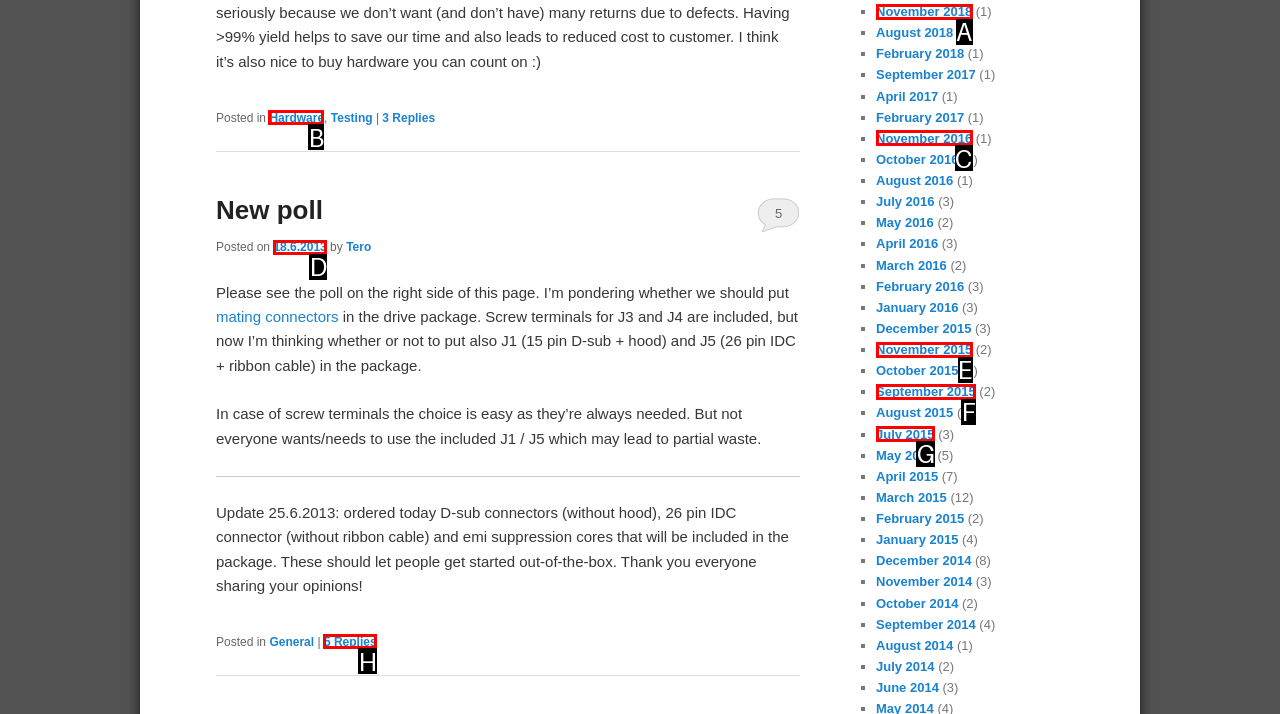Determine which HTML element I should select to execute the task: View the 'Hardware' category
Reply with the corresponding option's letter from the given choices directly.

B